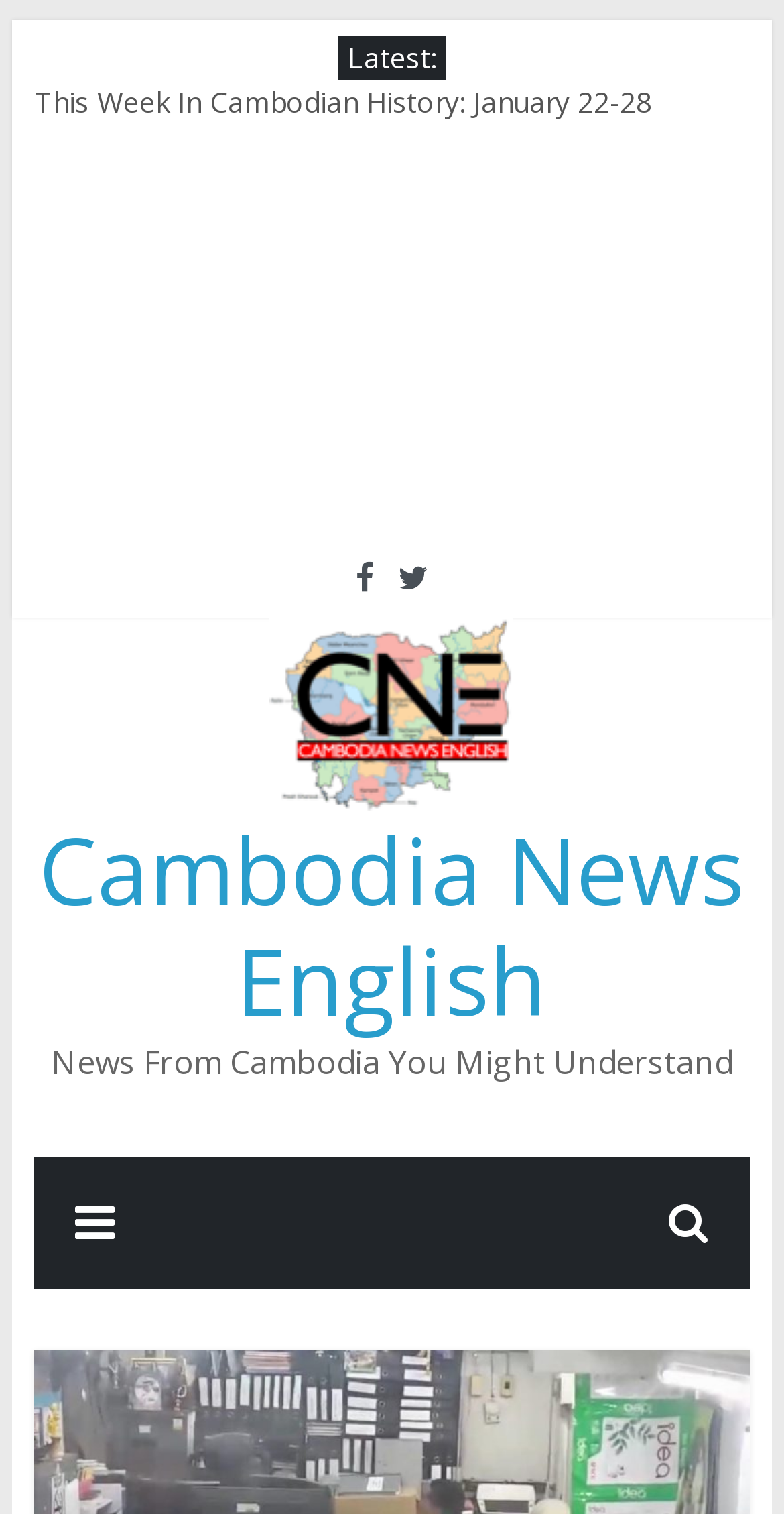Locate the bounding box of the UI element with the following description: "alt="Cambodia News English"".

[0.345, 0.409, 0.655, 0.439]